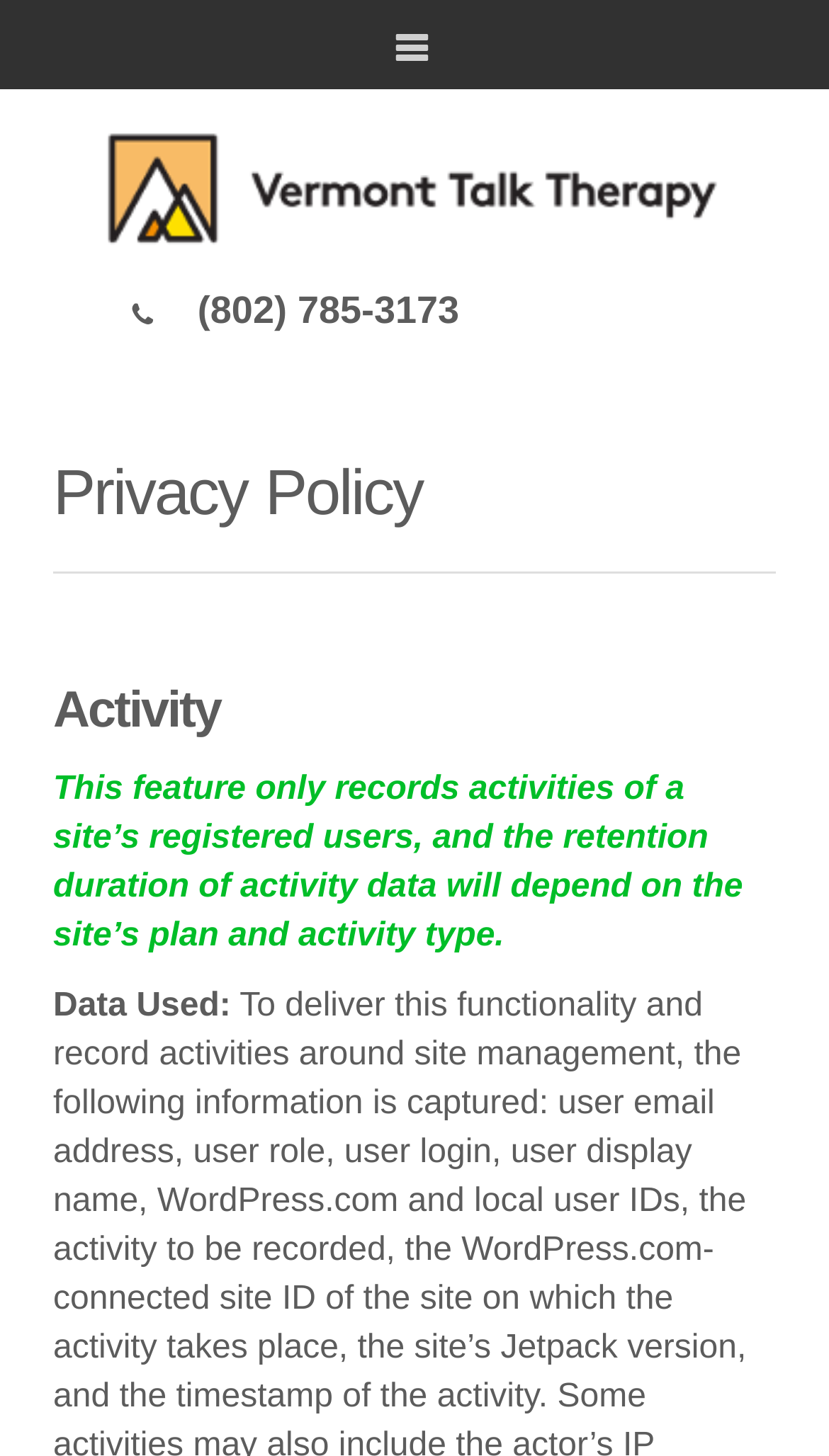Is the Vermont Talk Therapy logo an image?
Your answer should be a single word or phrase derived from the screenshot.

Yes